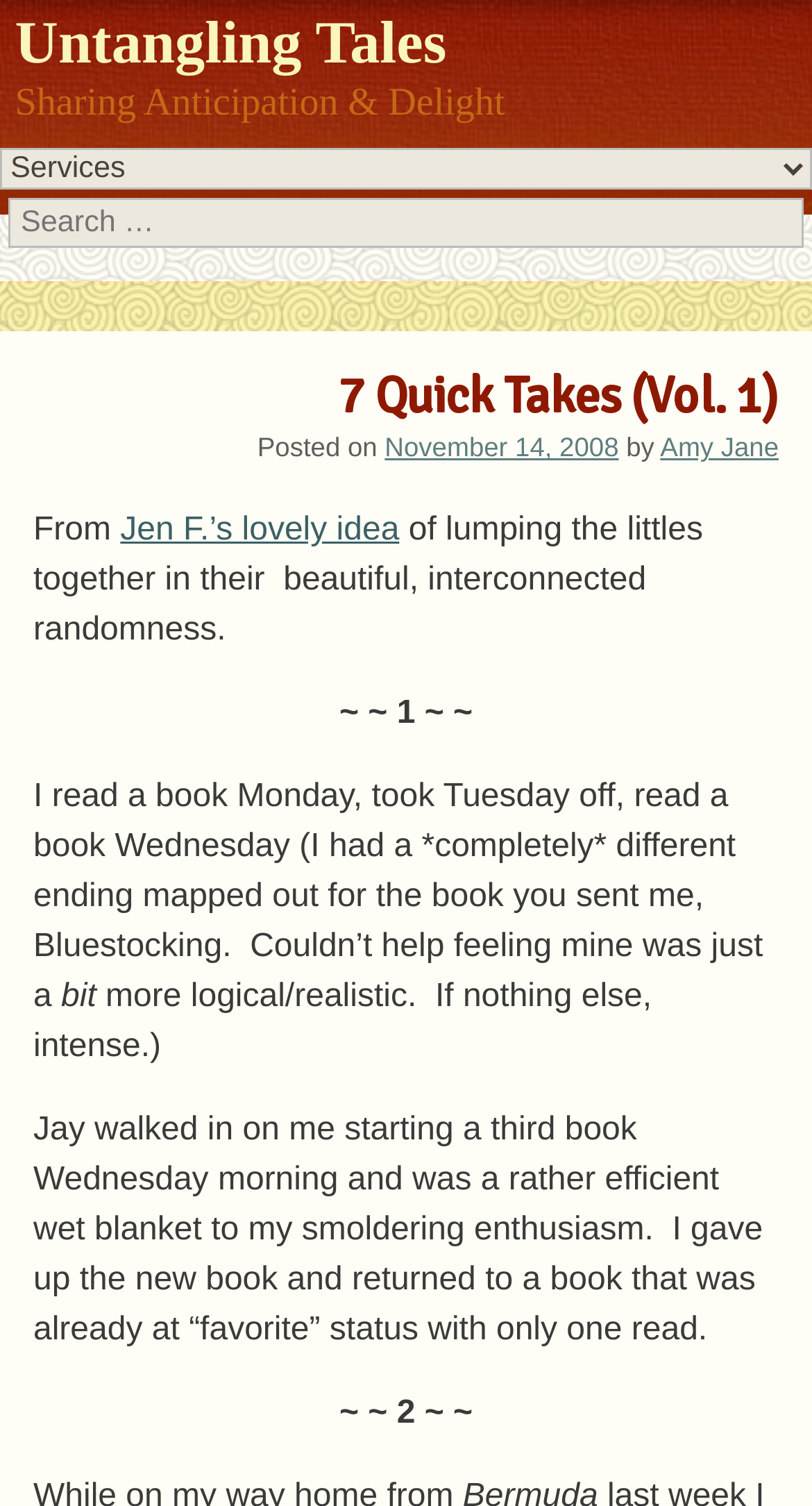From the given element description: "Amy Jane", find the bounding box for the UI element. Provide the coordinates as four float numbers between 0 and 1, in the order [left, top, right, bottom].

[0.813, 0.287, 0.959, 0.307]